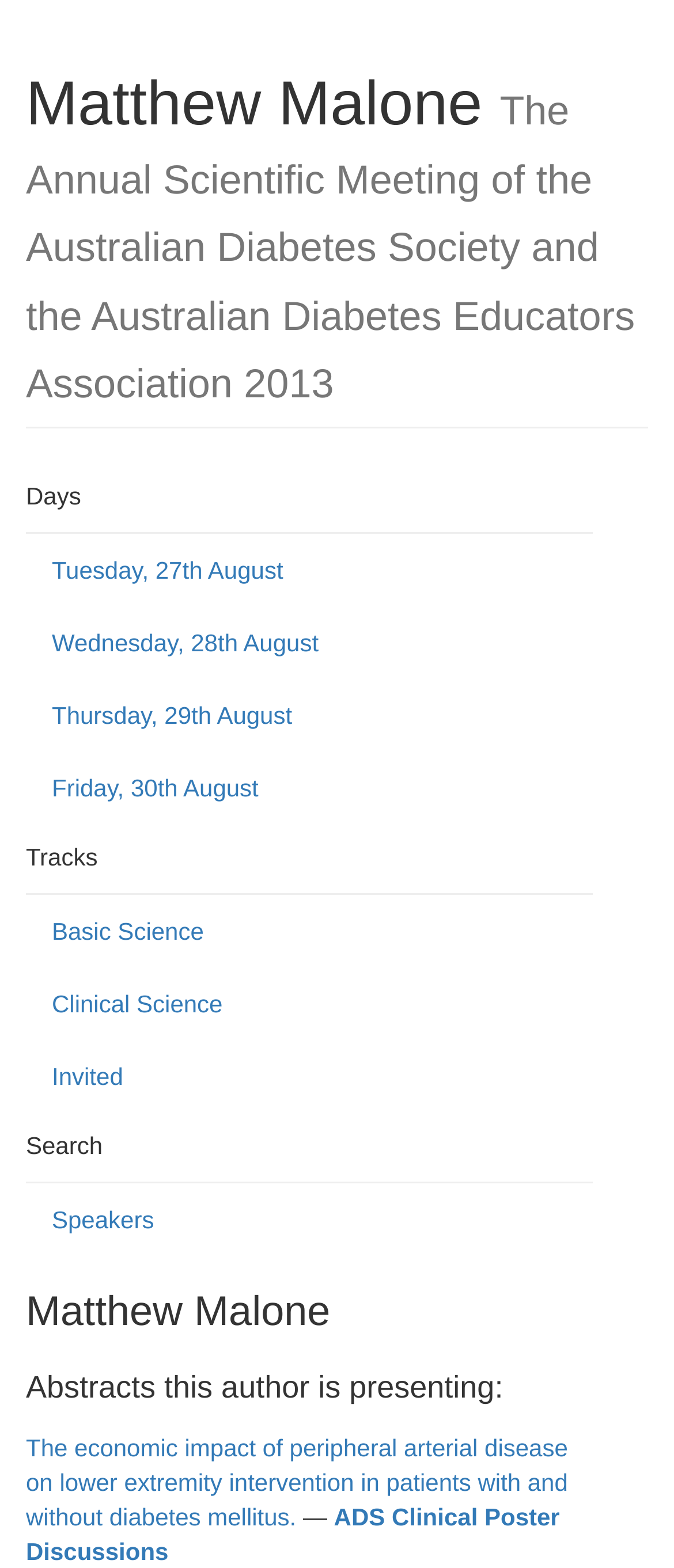Create a detailed summary of the webpage's content and design.

The webpage is about Matthew Malone, specifically his involvement in the Annual Scientific Meeting of the Australian Diabetes Society and the Australian Diabetes Educators Association in 2013. 

At the top, there is a heading that displays the title of the event. Below this heading, there are five links arranged vertically, listing the days of the event from Tuesday, 27th August to Friday, 30th August. 

To the right of the days, there is a section labeled "Tracks" with three links: "Basic Science", "Clinical Science", and "Invited". 

Further down, there is a "Search" label, followed by a link to "Speakers". 

Below this, there is a heading with the name "Matthew Malone" again, and then another heading that indicates the abstracts this author is presenting. 

The webpage then lists two abstracts, with the first one being "The economic impact of peripheral arterial disease on lower extremity intervention in patients with and without diabetes mellitus." and the second one being "ADS Clinical Poster Discussions". The two abstracts are separated by a dash.